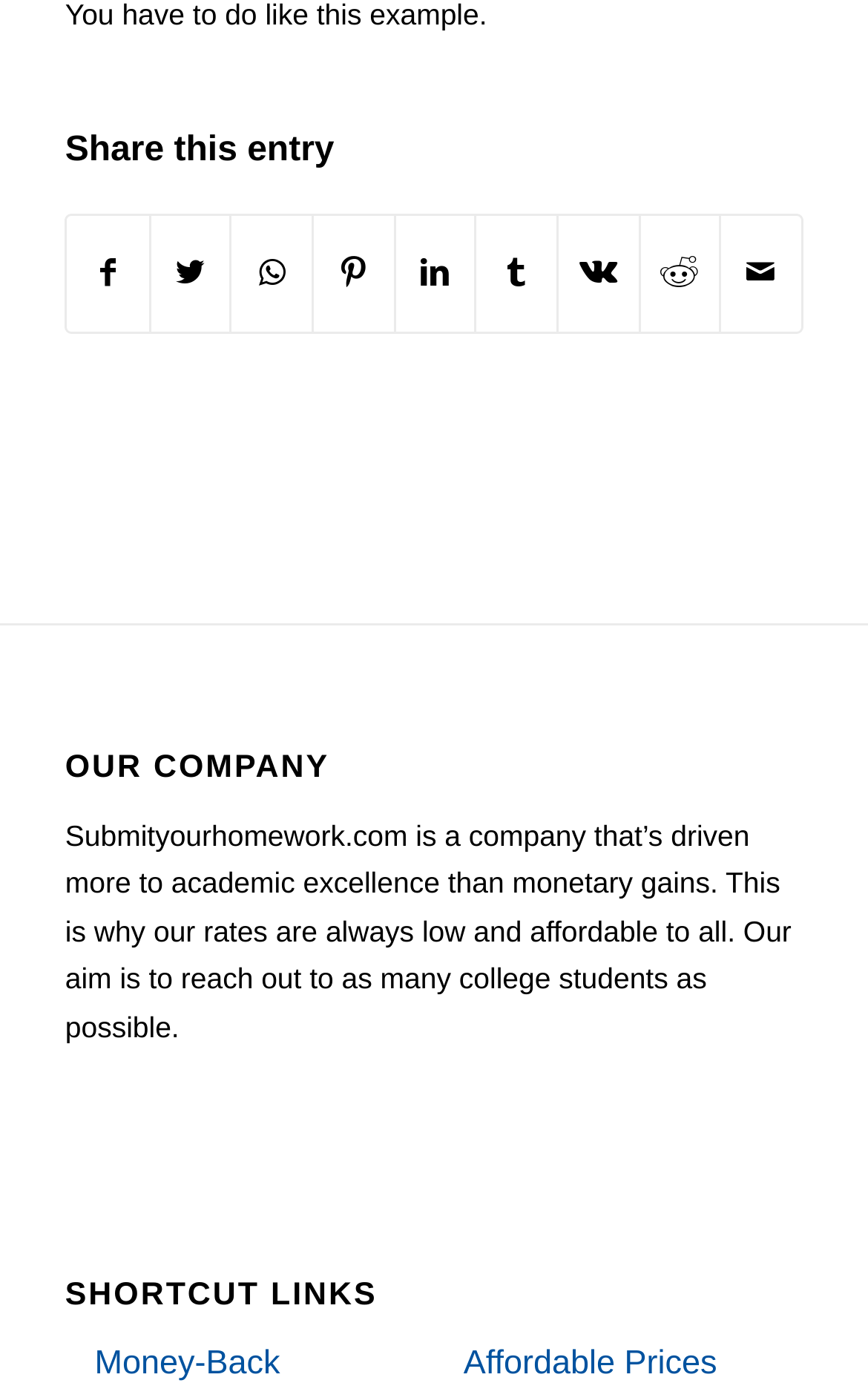Provide a one-word or one-phrase answer to the question:
What is the purpose of the shortcut links?

Easy access